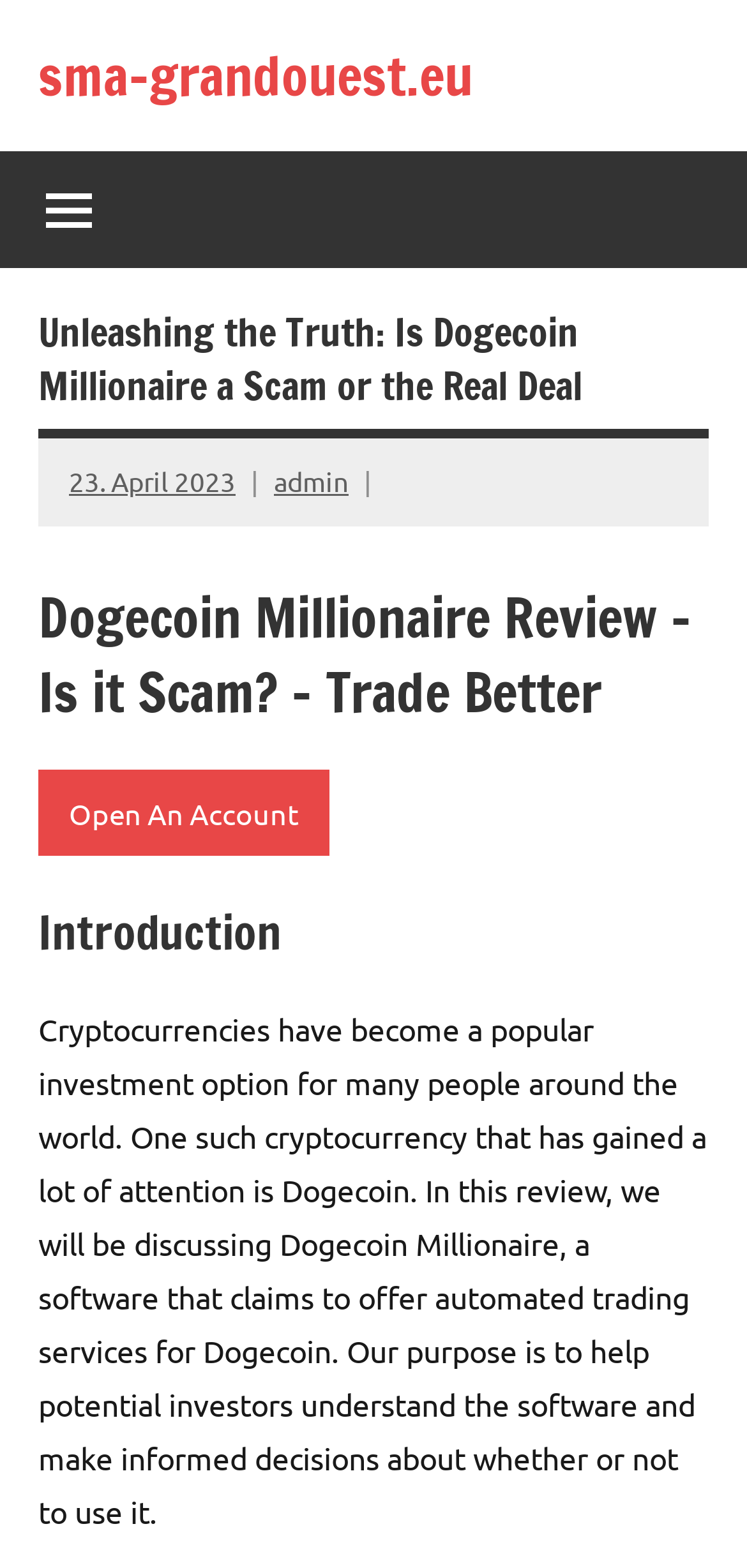Extract the bounding box coordinates for the UI element described by the text: "23. April 2023". The coordinates should be in the form of [left, top, right, bottom] with values between 0 and 1.

[0.092, 0.295, 0.315, 0.317]